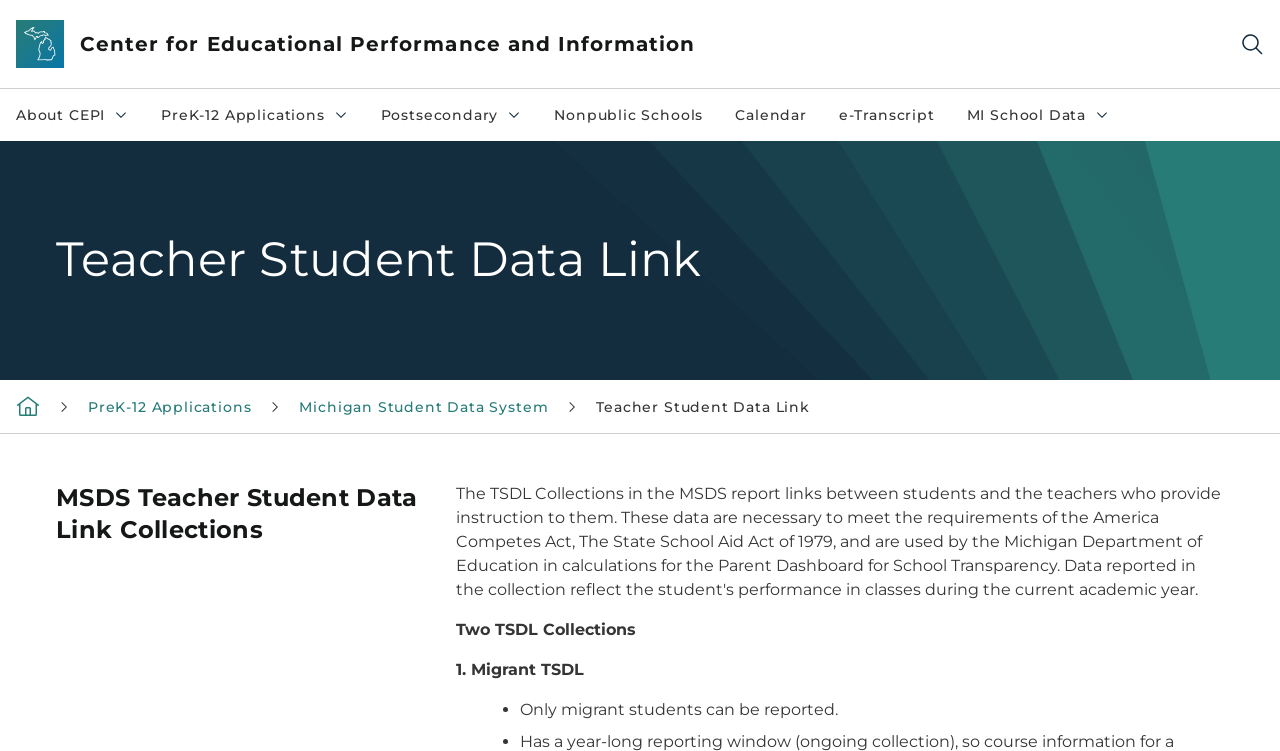Determine and generate the text content of the webpage's headline.

Teacher Student Data Link